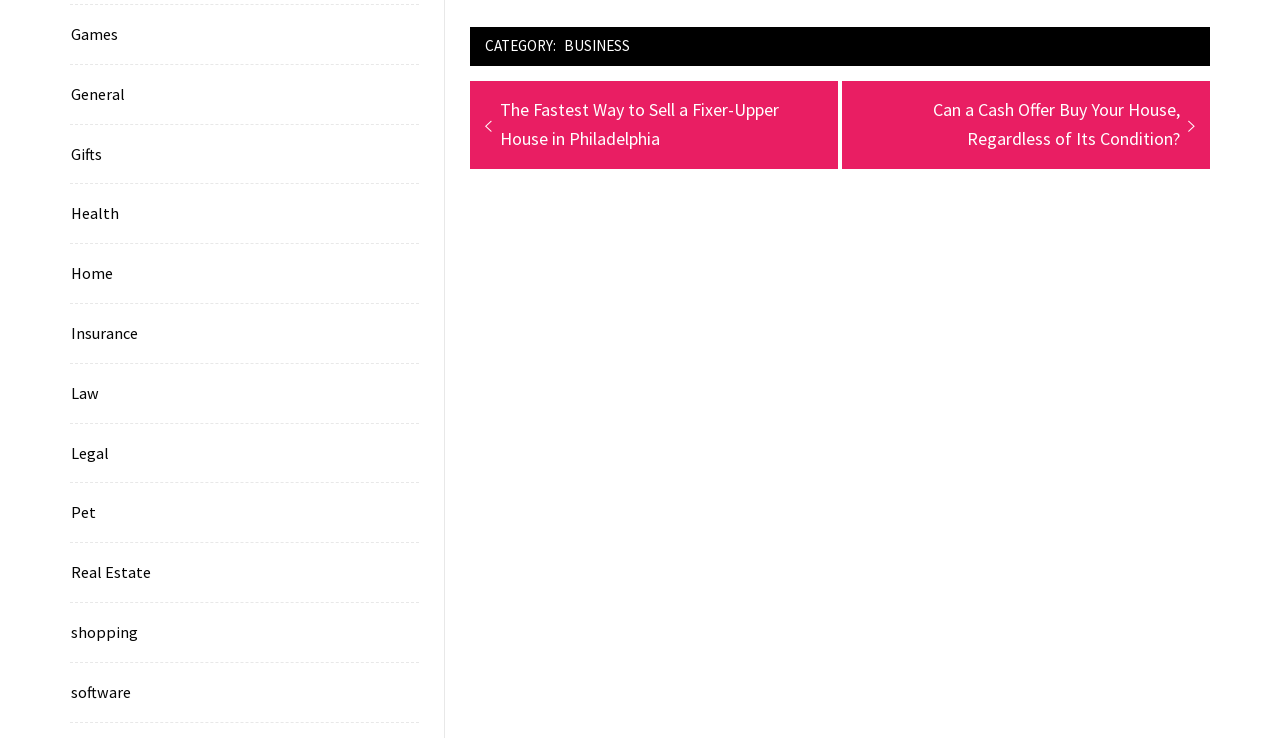Locate the bounding box coordinates of the area you need to click to fulfill this instruction: 'Navigate to next post'. The coordinates must be in the form of four float numbers ranging from 0 to 1: [left, top, right, bottom].

[0.67, 0.13, 0.934, 0.208]